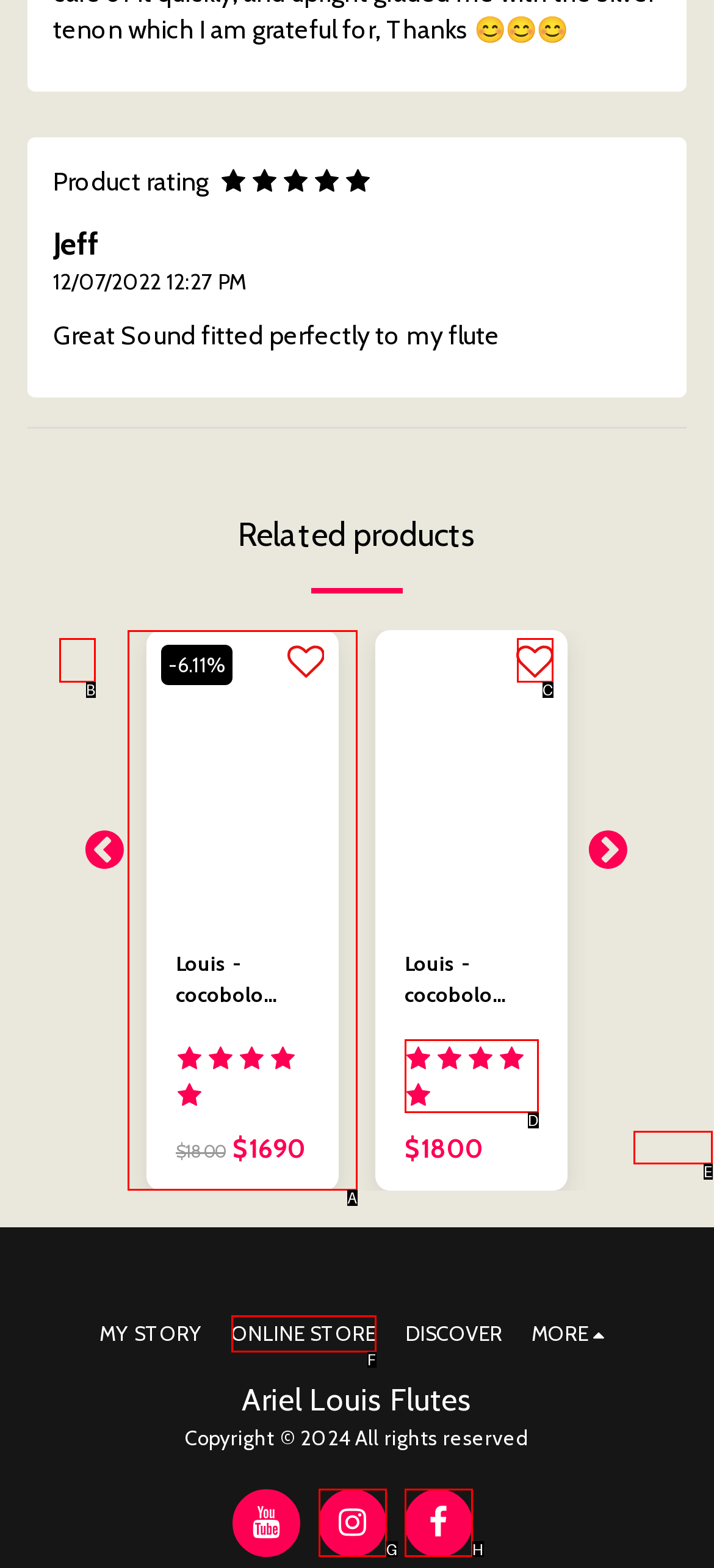Given the task: View product details, tell me which HTML element to click on.
Answer with the letter of the correct option from the given choices.

A